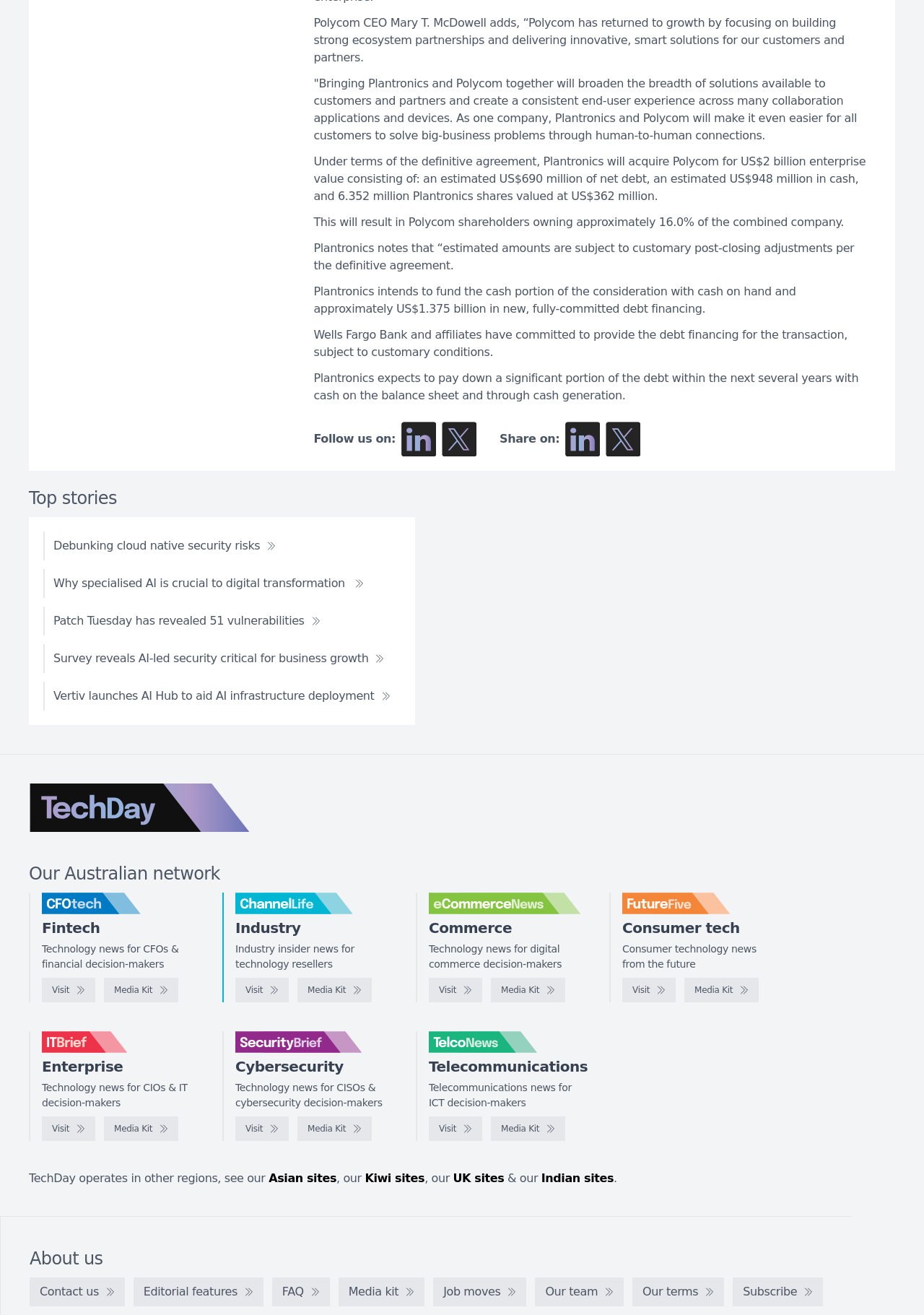Find the bounding box coordinates of the clickable region needed to perform the following instruction: "Visit IT Brief". The coordinates should be provided as four float numbers between 0 and 1, i.e., [left, top, right, bottom].

[0.045, 0.849, 0.103, 0.868]